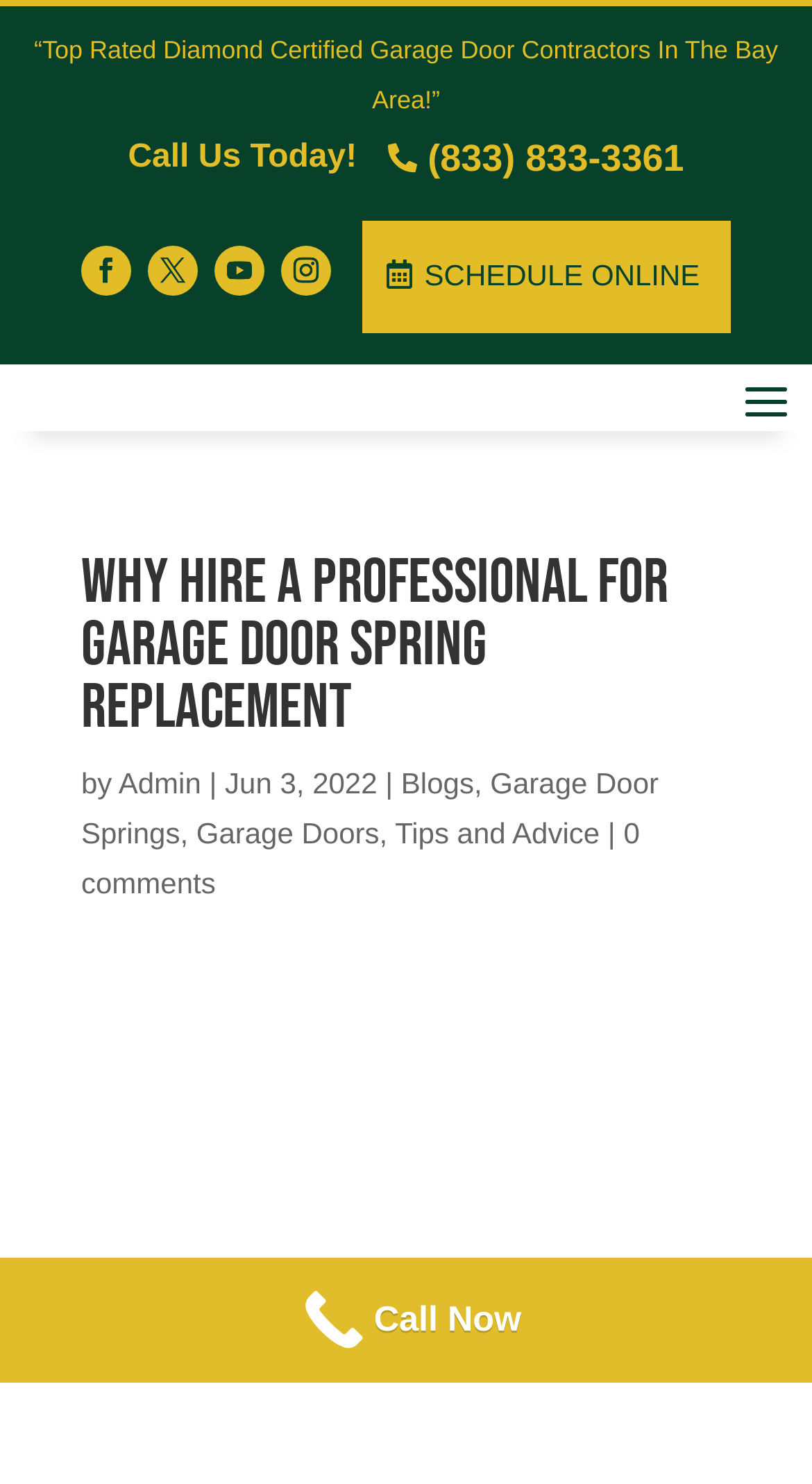Provide a brief response to the question using a single word or phrase: 
What is the phone number to call for garage door services?

(833) 833-3361